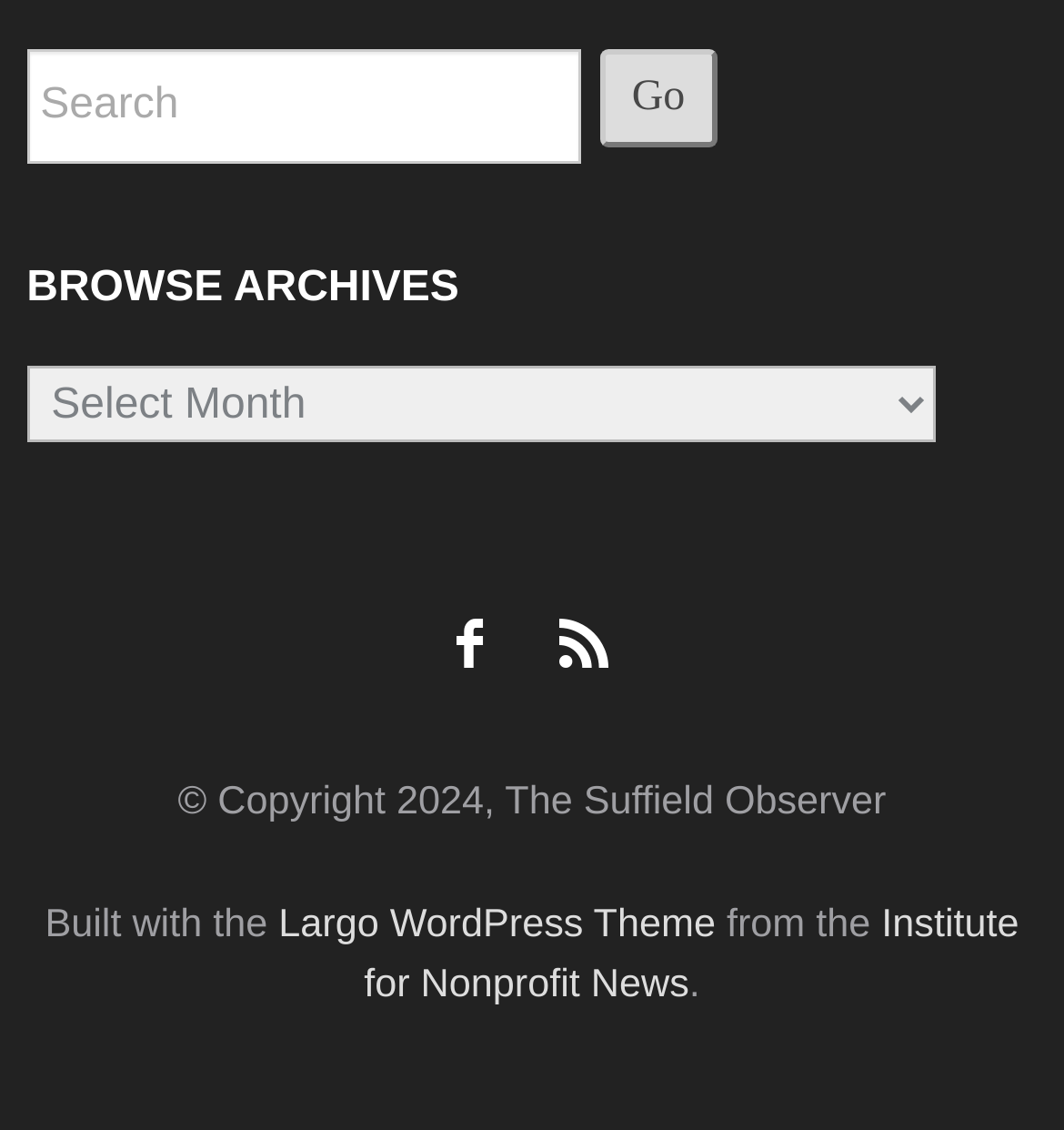Provide a one-word or one-phrase answer to the question:
How many links are present in the footer?

4